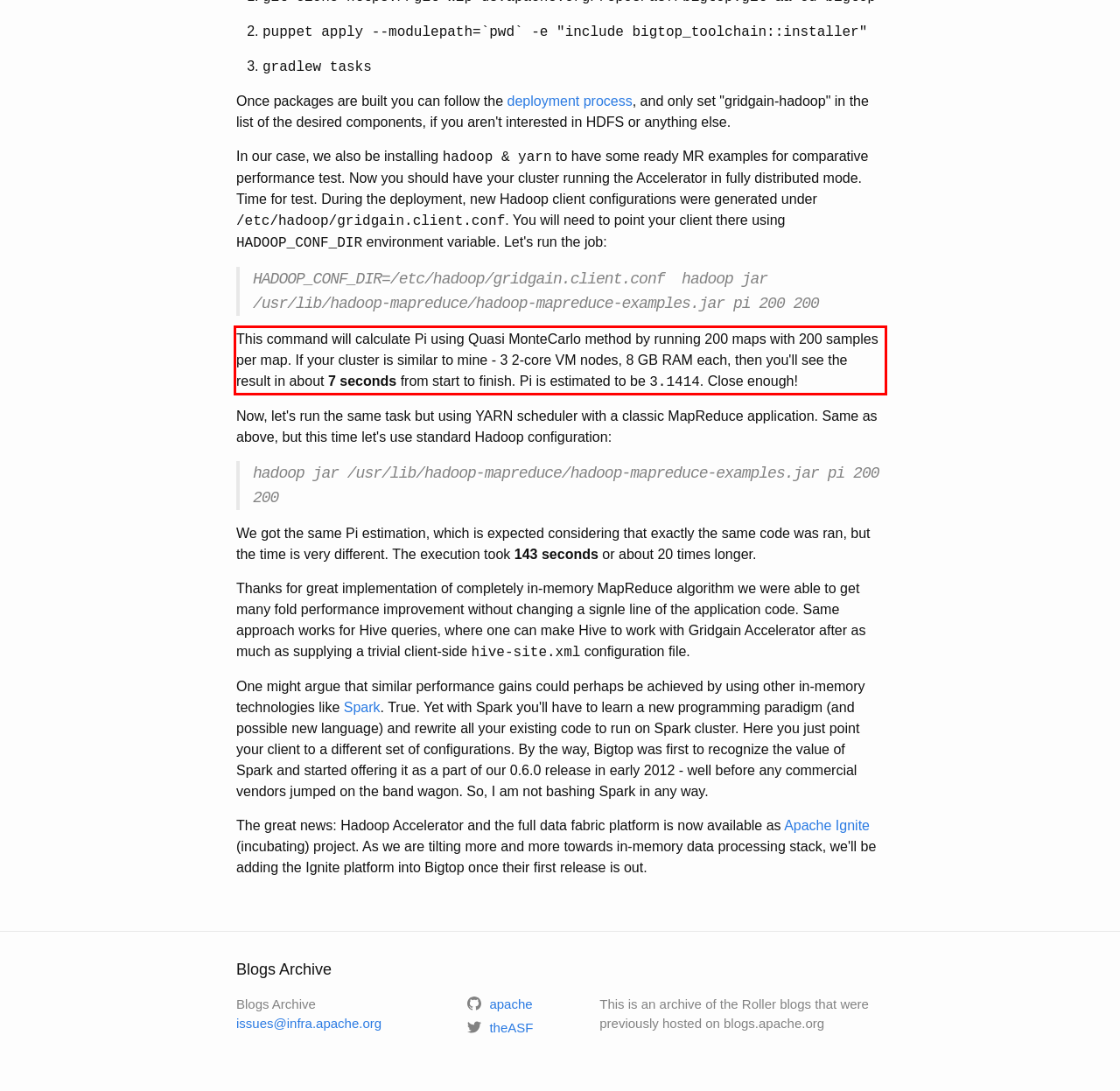Given the screenshot of a webpage, identify the red rectangle bounding box and recognize the text content inside it, generating the extracted text.

This command will calculate Pi using Quasi MonteCarlo method by running 200 maps with 200 samples per map. If your cluster is similar to mine - 3 2-core VM nodes, 8 GB RAM each, then you'll see the result in about 7 seconds from start to finish. Pi is estimated to be 3.1414. Close enough!